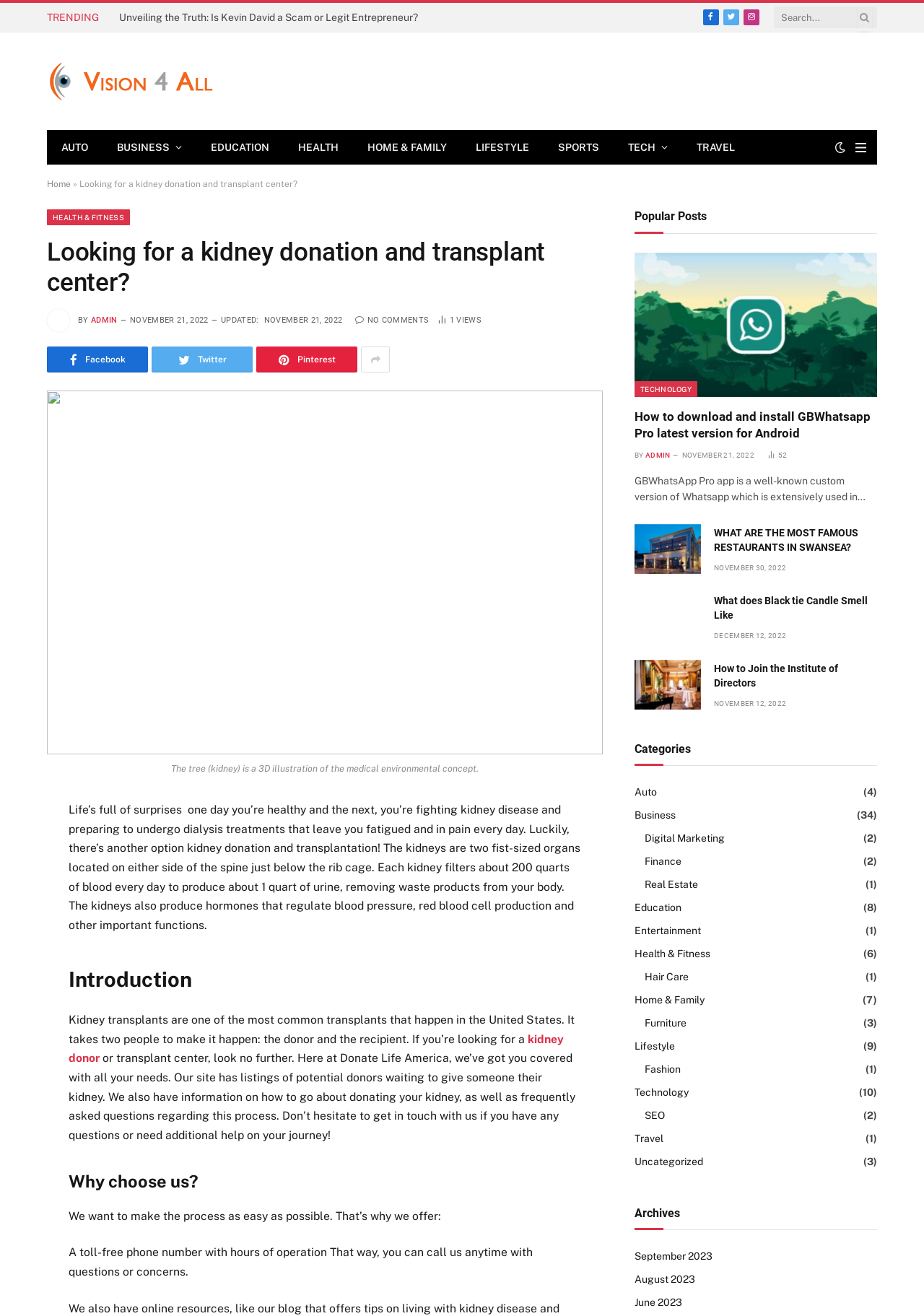Locate the bounding box coordinates of the clickable region to complete the following instruction: "Enter your name."

None